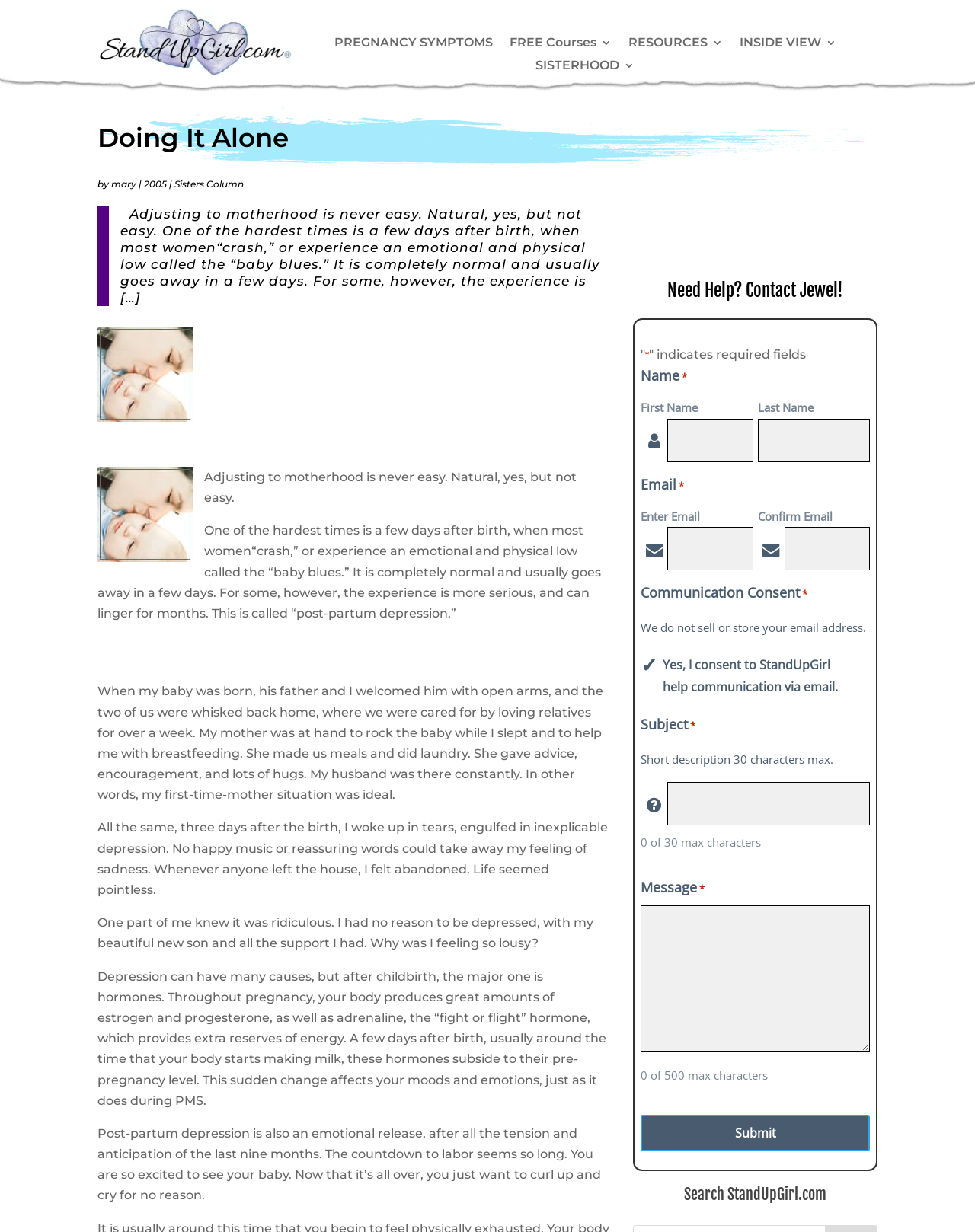Create an elaborate caption that covers all aspects of the webpage.

The webpage is titled "Doing It Alone" and is part of the StandUpGirl.com website. At the top, there is a logo and a navigation menu with links to "PREGNANCY SYMPTOMS", "FREE Courses 3", and "RESOURCES 3". Below the navigation menu, there is a heading "INSIDE VIEW" and a section titled "SISTERHOOD".

The main content of the webpage is an article about post-partum depression, written by Mary in 2005. The article is divided into several paragraphs, with images of a mother and child scattered throughout. The text describes the emotional struggles of adjusting to motherhood, including the "baby blues" and post-partum depression, and how hormones and emotional release can contribute to these feelings.

On the right side of the page, there is a section titled "Need Help? Contact Jewel!" with a contact form that includes fields for name, email, and message. The form also includes a checkbox for communication consent.

At the bottom of the page, there is a search bar titled "Search StandUpGirl.com".